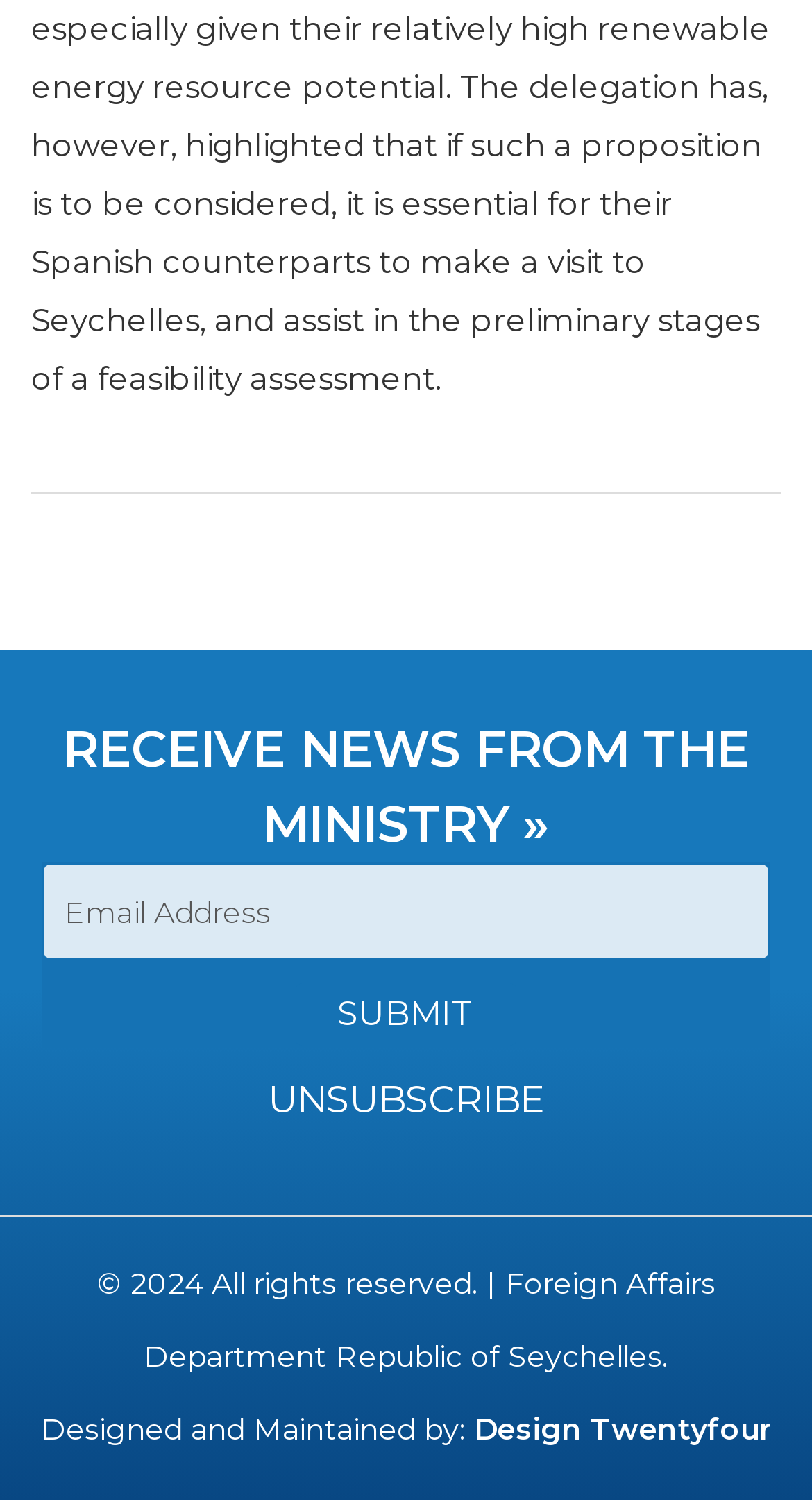Provide a thorough and detailed response to the question by examining the image: 
What is the function of the 'SUBMIT' button?

The 'SUBMIT' button is placed below the 'Email Address' field, indicating that it is used to submit the entered email address to receive news from the ministry.